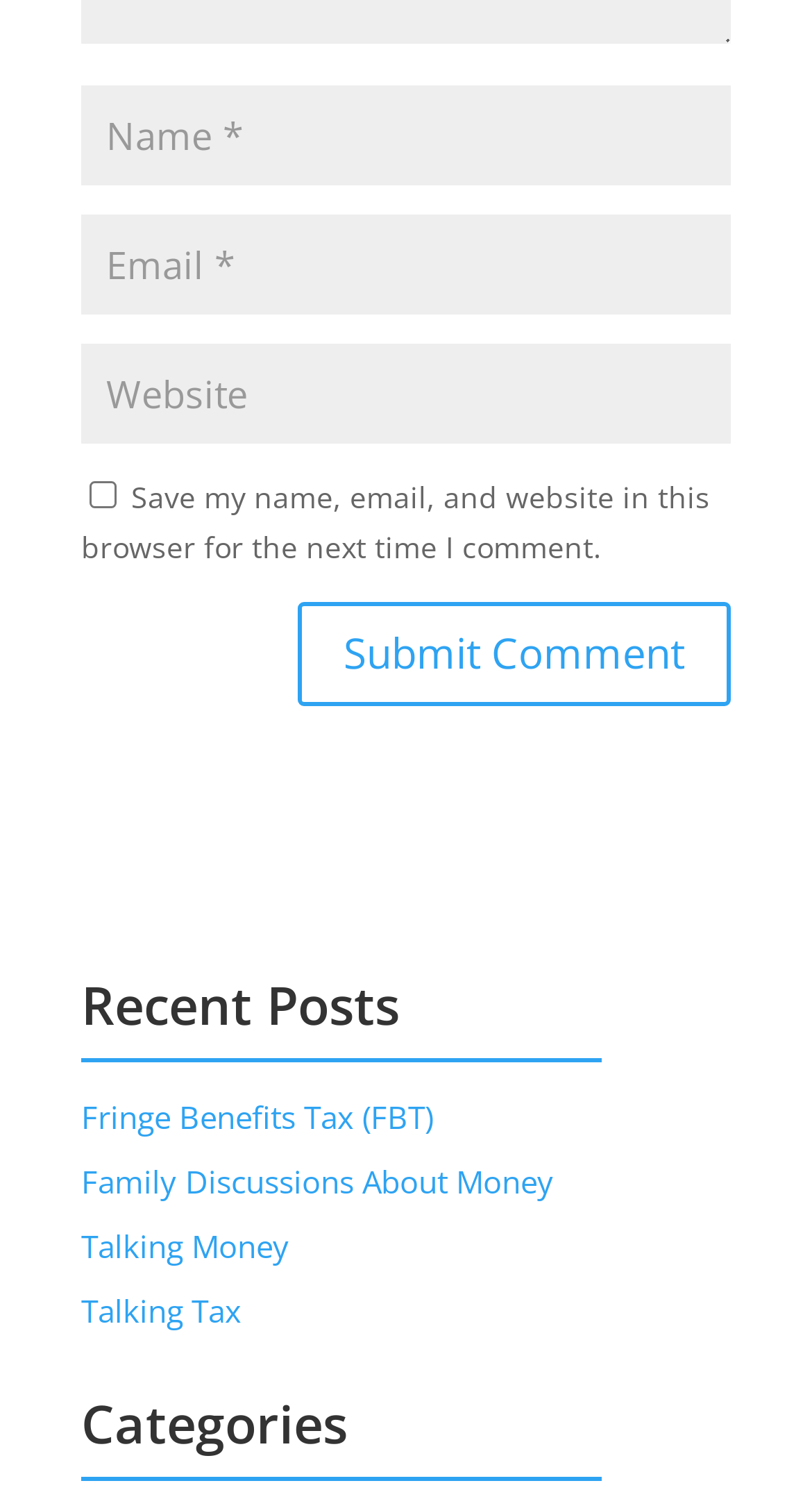Identify the bounding box coordinates of the clickable region necessary to fulfill the following instruction: "Check the 'Save my name, email, and website in this browser for the next time I comment' option". The bounding box coordinates should be four float numbers between 0 and 1, i.e., [left, top, right, bottom].

[0.11, 0.324, 0.144, 0.342]